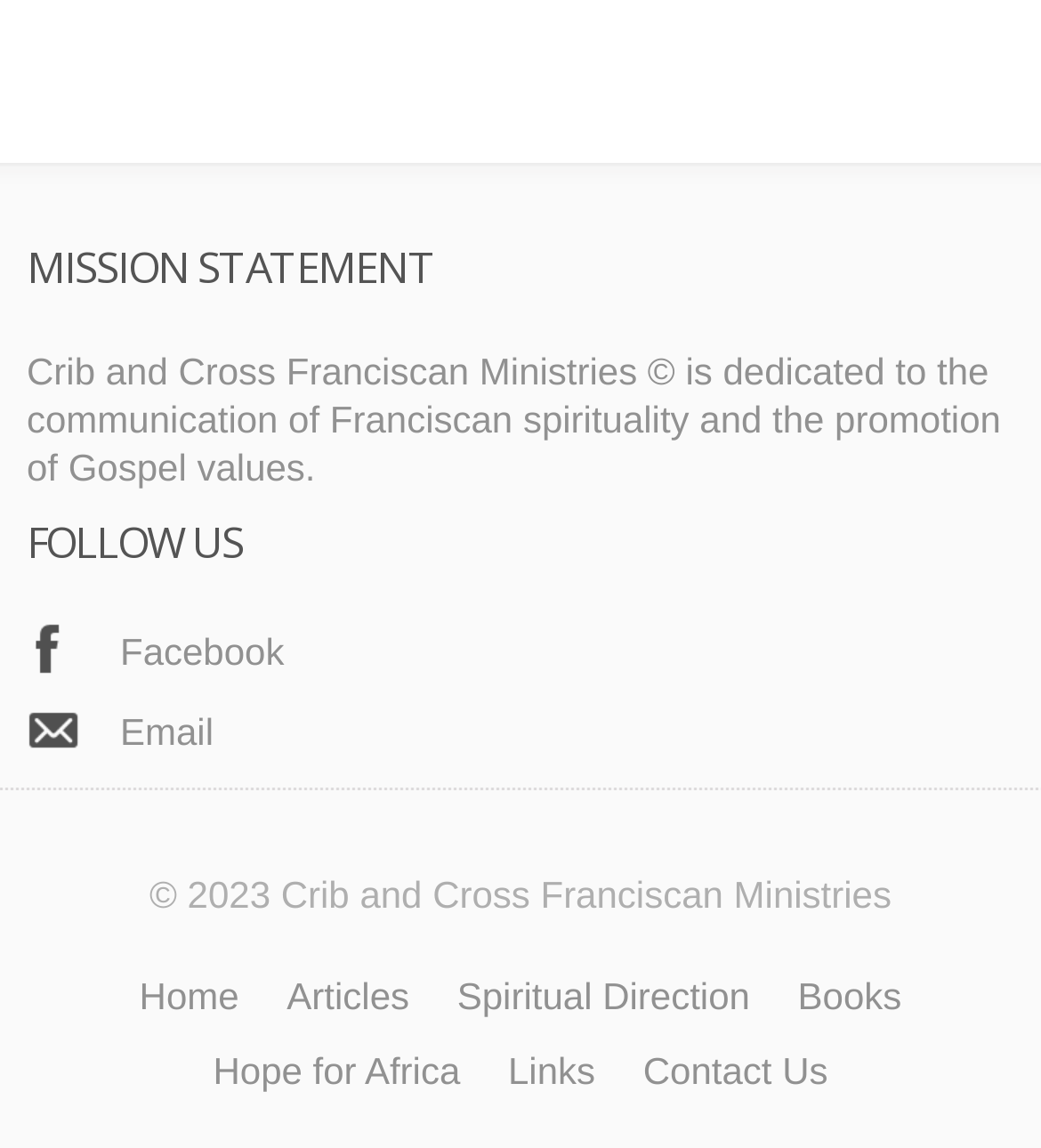Determine the bounding box coordinates of the clickable element to complete this instruction: "Go to the home page". Provide the coordinates in the format of four float numbers between 0 and 1, [left, top, right, bottom].

[0.116, 0.834, 0.248, 0.897]